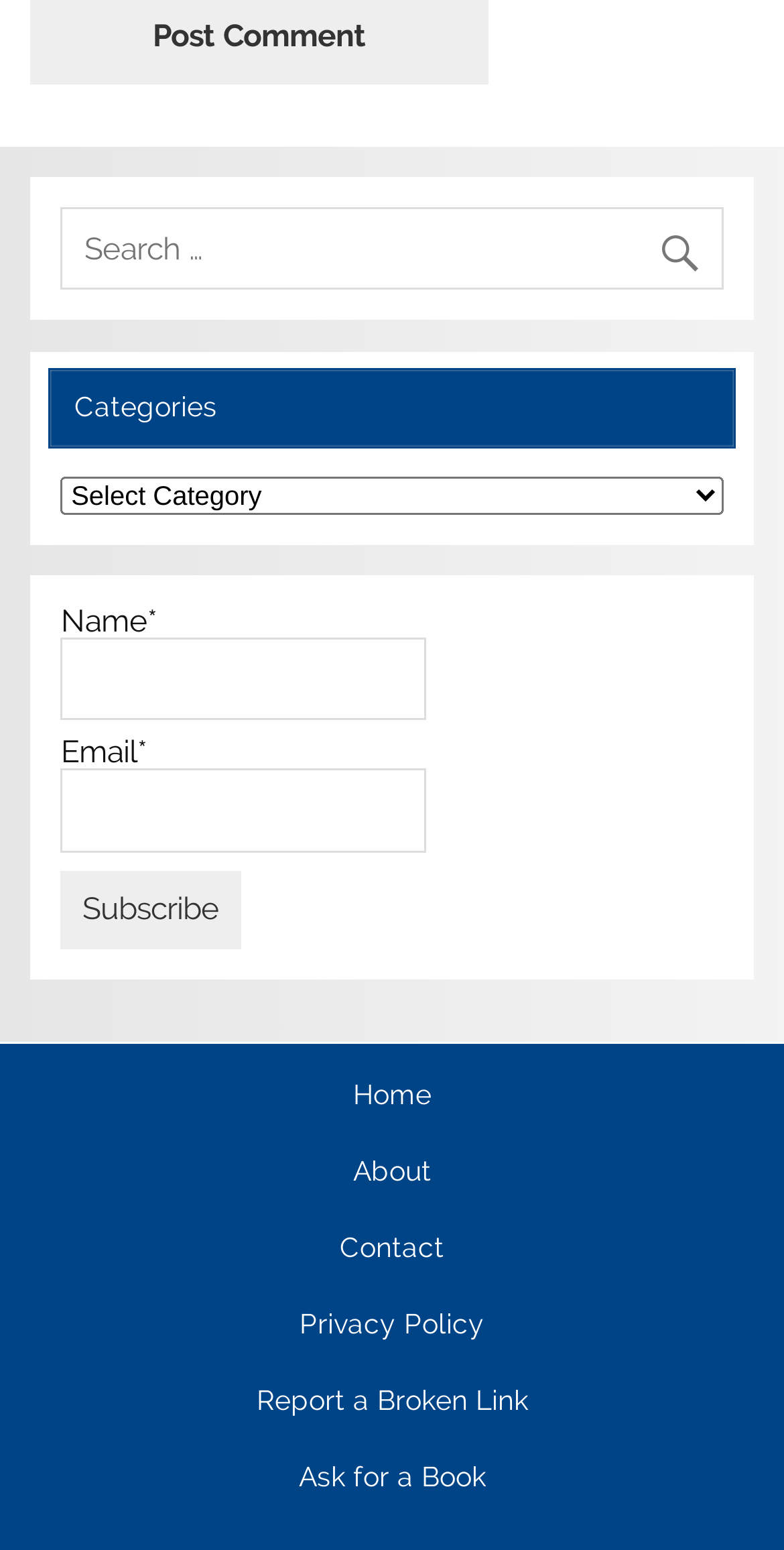Determine the bounding box coordinates of the UI element that matches the following description: "Report a Broken Link". The coordinates should be four float numbers between 0 and 1 in the format [left, top, right, bottom].

[0.327, 0.895, 0.673, 0.913]